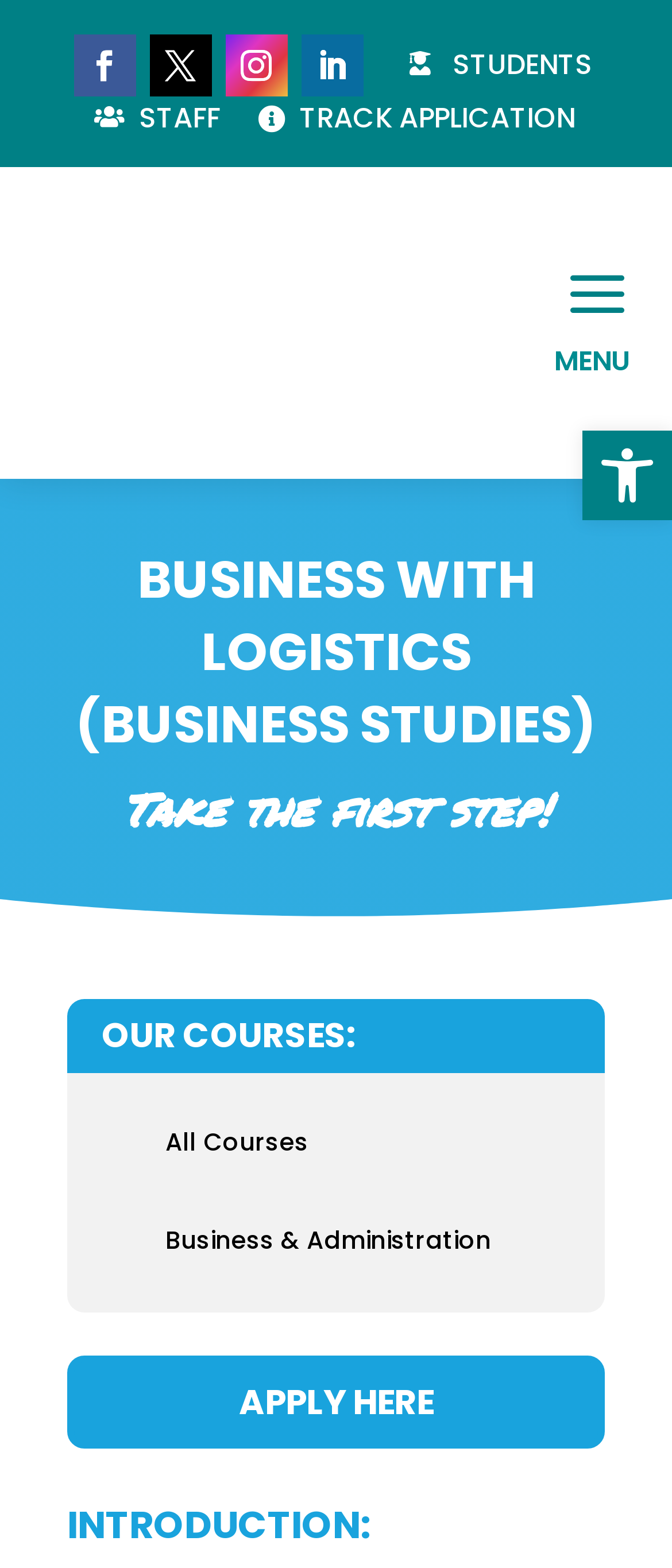Please determine the bounding box coordinates of the element to click in order to execute the following instruction: "Open the toolbar Accessibility Tools". The coordinates should be four float numbers between 0 and 1, specified as [left, top, right, bottom].

[0.867, 0.275, 1.0, 0.332]